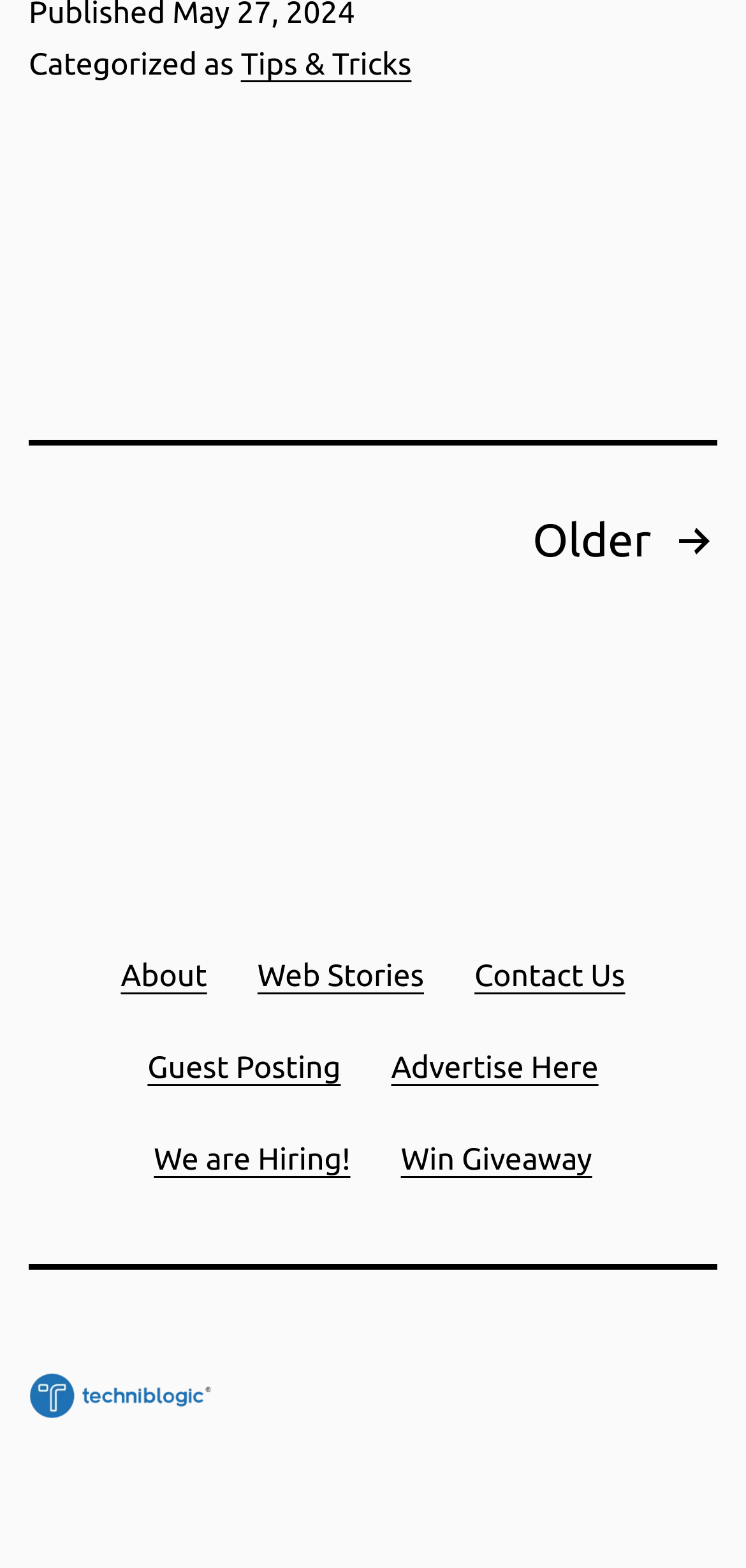Please determine the bounding box coordinates of the section I need to click to accomplish this instruction: "Learn about Digital Nomad".

None